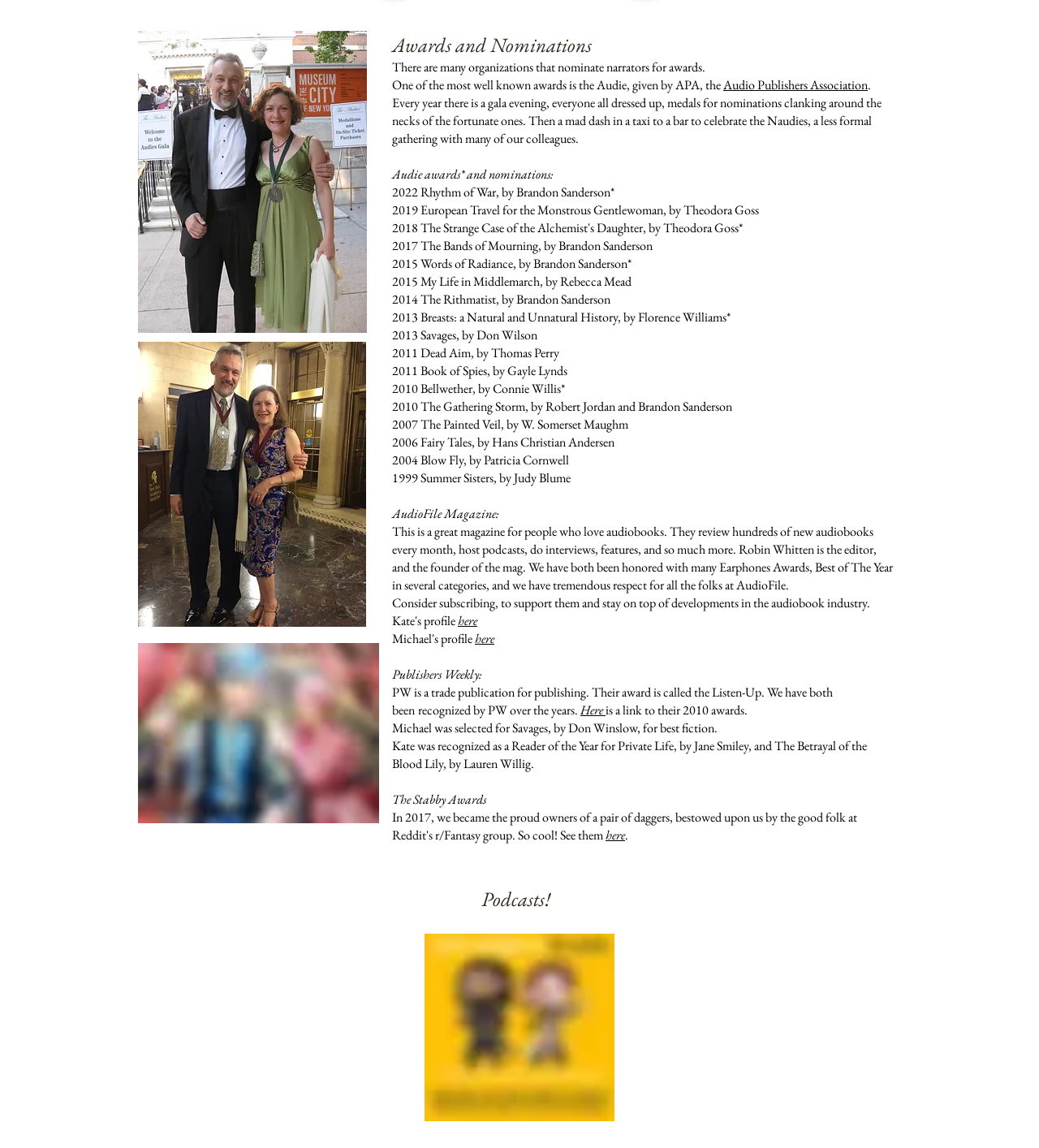Using the description "Audio Publishers Association", predict the bounding box of the relevant HTML element.

[0.696, 0.066, 0.835, 0.081]